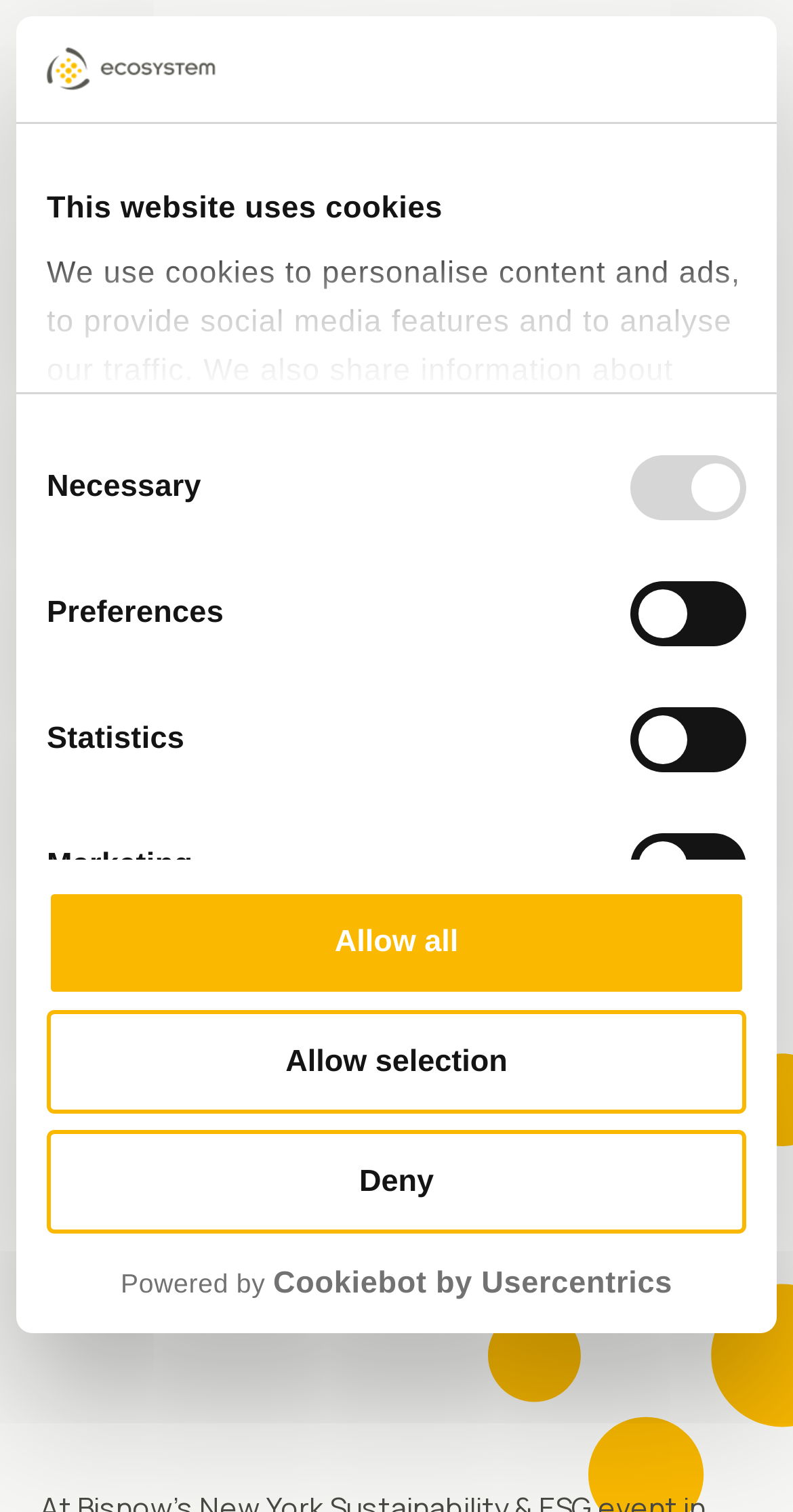What is the purpose of the checkboxes?
Give a thorough and detailed response to the question.

The checkboxes are part of the 'Consent Selection' group, which allows users to select their cookie preferences. The options include 'Necessary', 'Preferences', 'Statistics', and 'Marketing'. By checking or unchecking these boxes, users can control the types of cookies used on the website.